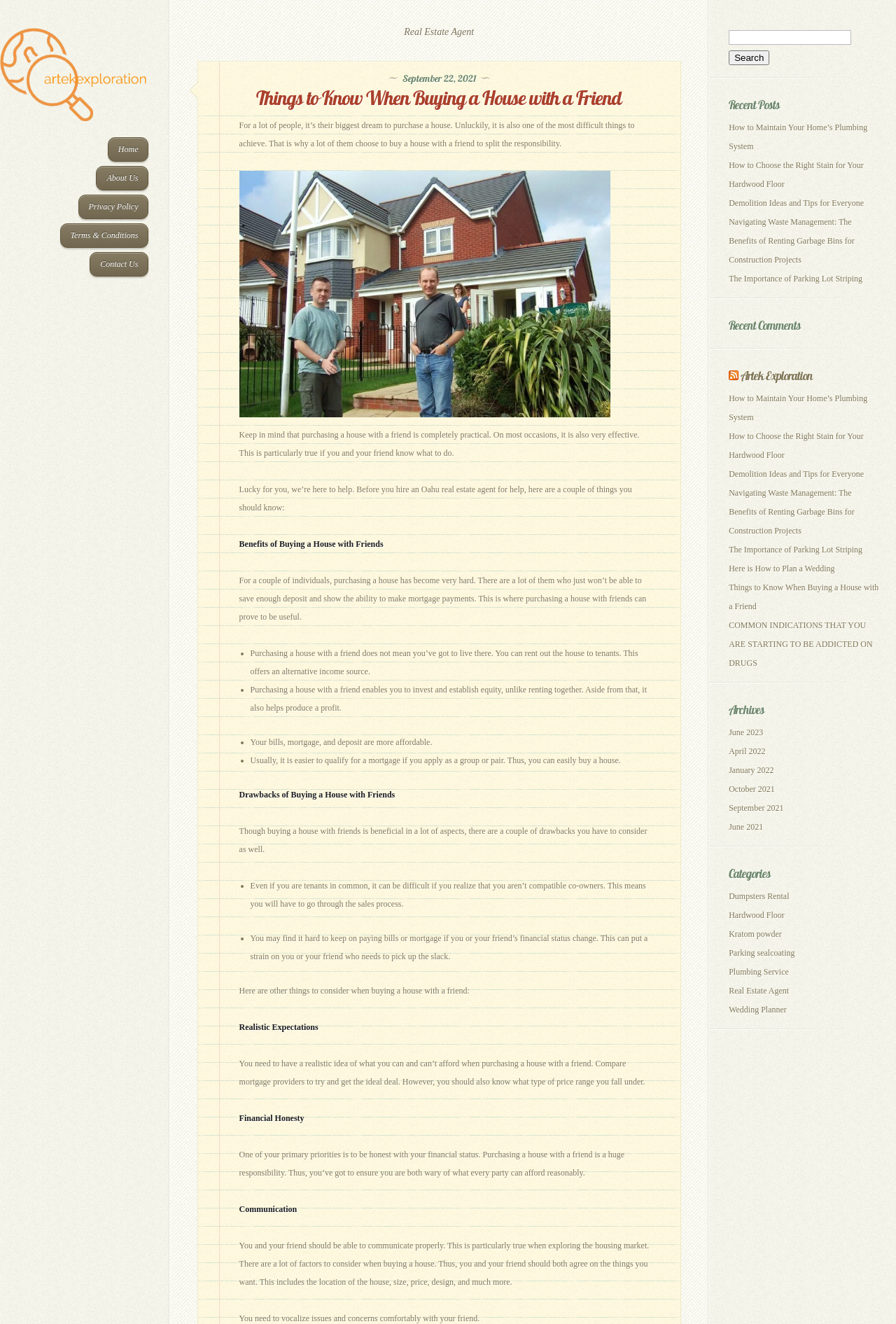Utilize the details in the image to thoroughly answer the following question: What is the topic of the article?

The article discusses the benefits and drawbacks of buying a house with a friend, including the advantages of shared financial responsibility and the potential difficulties of co-ownership.